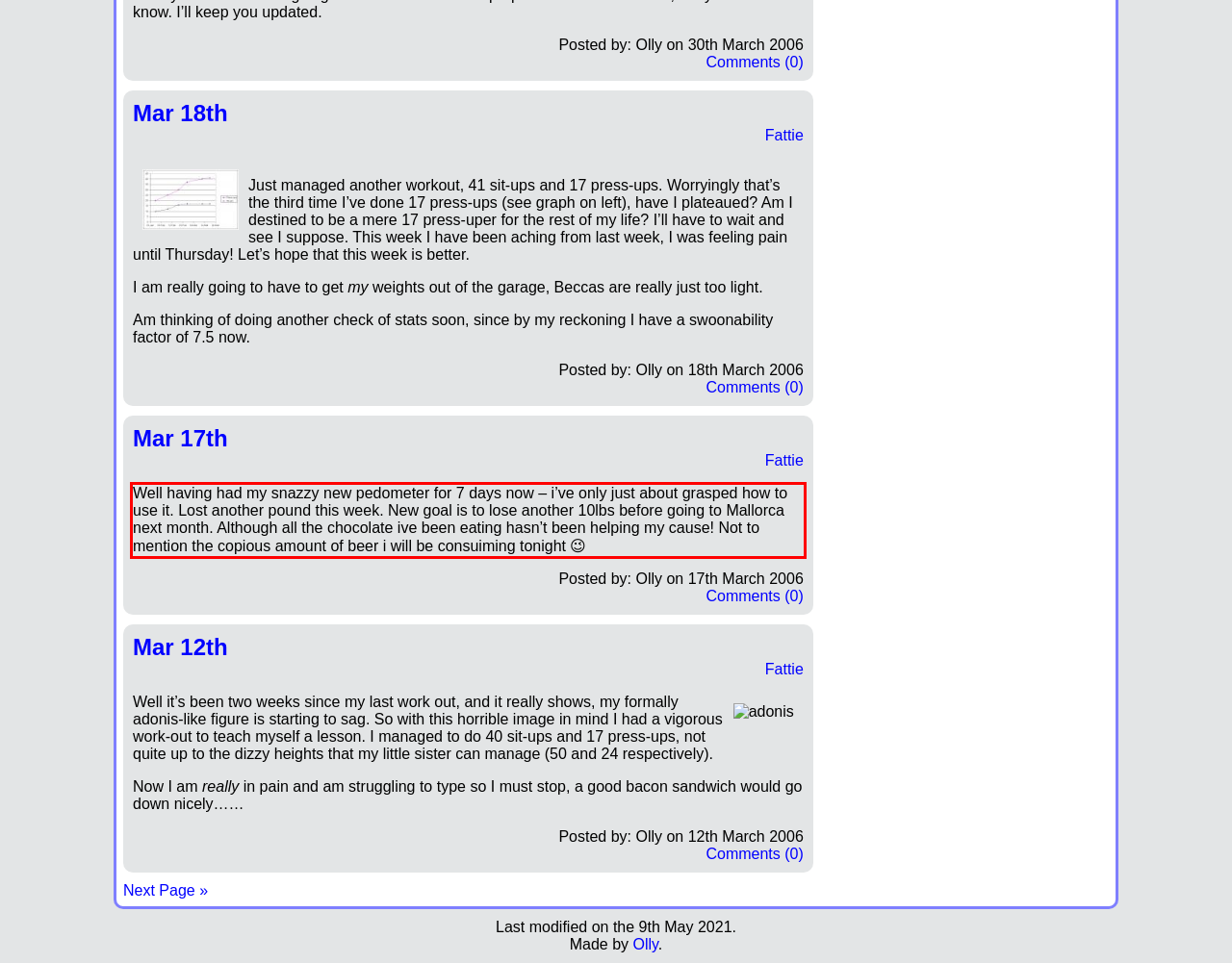Given the screenshot of the webpage, identify the red bounding box, and recognize the text content inside that red bounding box.

Well having had my snazzy new pedometer for 7 days now – i’ve only just about grasped how to use it. Lost another pound this week. New goal is to lose another 10lbs before going to Mallorca next month. Although all the chocolate ive been eating hasn’t been helping my cause! Not to mention the copious amount of beer i will be consuiming tonight 😉